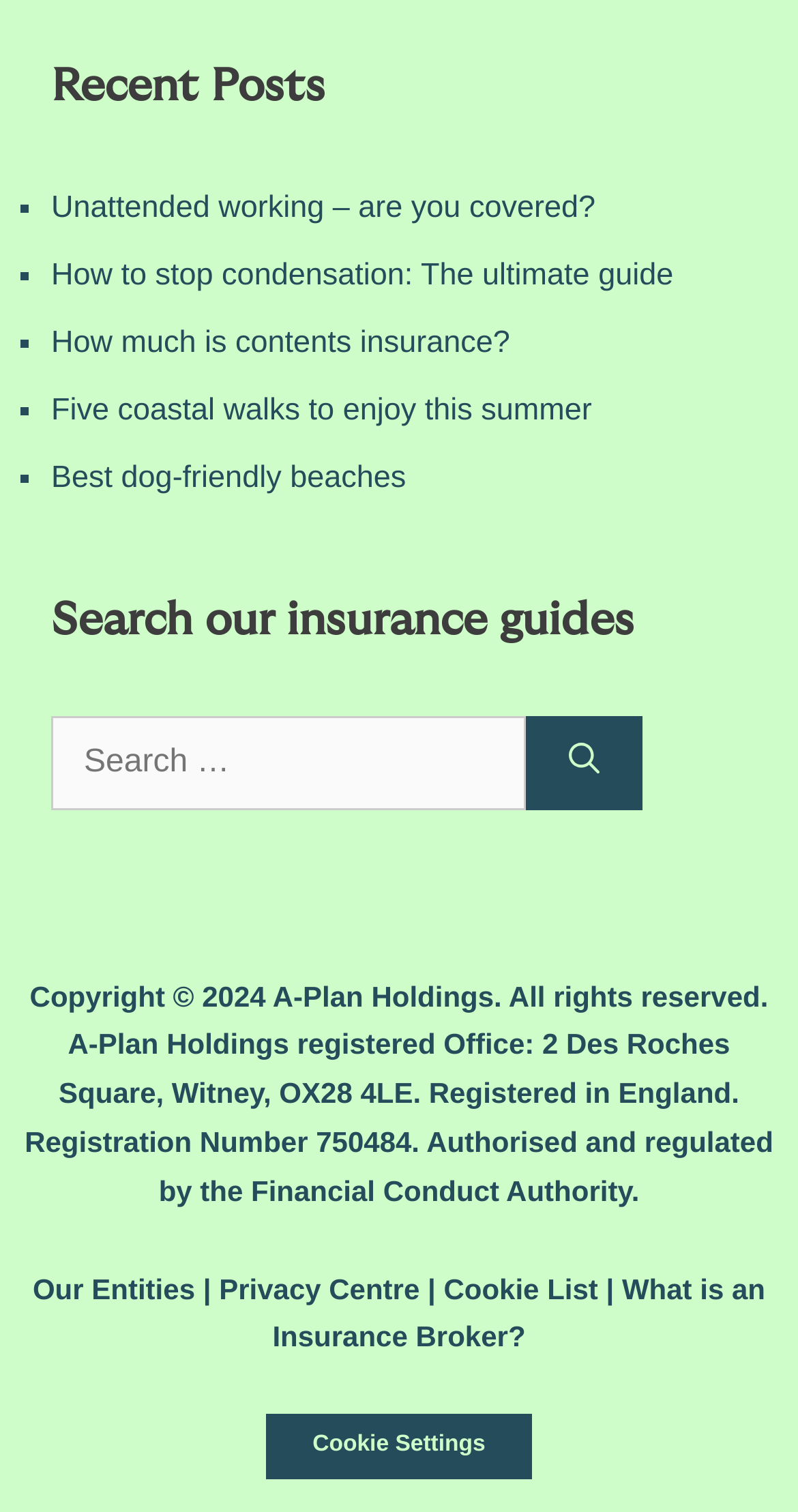Locate the bounding box coordinates of the item that should be clicked to fulfill the instruction: "Click on the search button".

[0.659, 0.473, 0.805, 0.535]